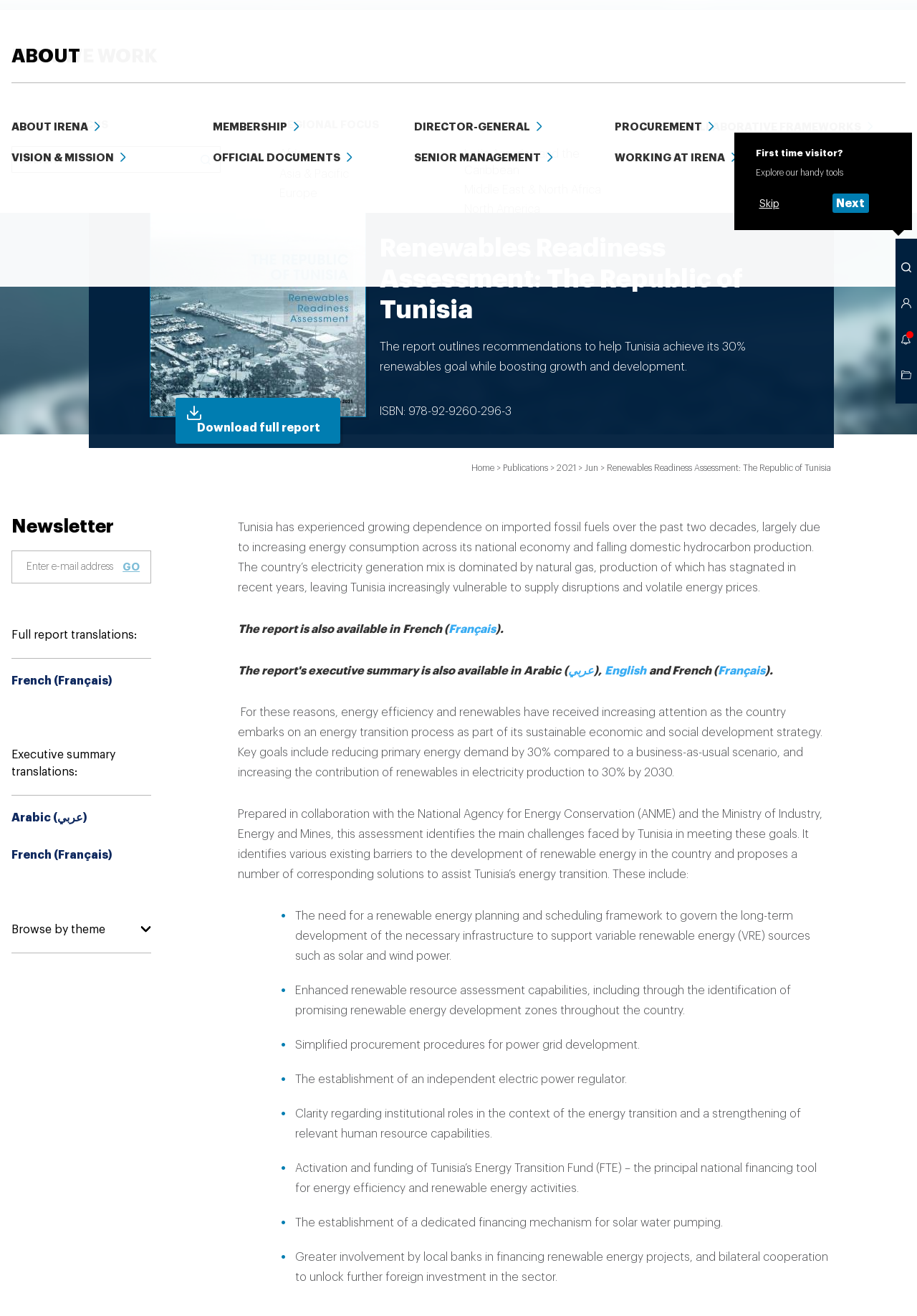What is the recommended framework for governing long-term development of renewable energy infrastructure?
From the image, respond with a single word or phrase.

Renewable energy planning and scheduling framework